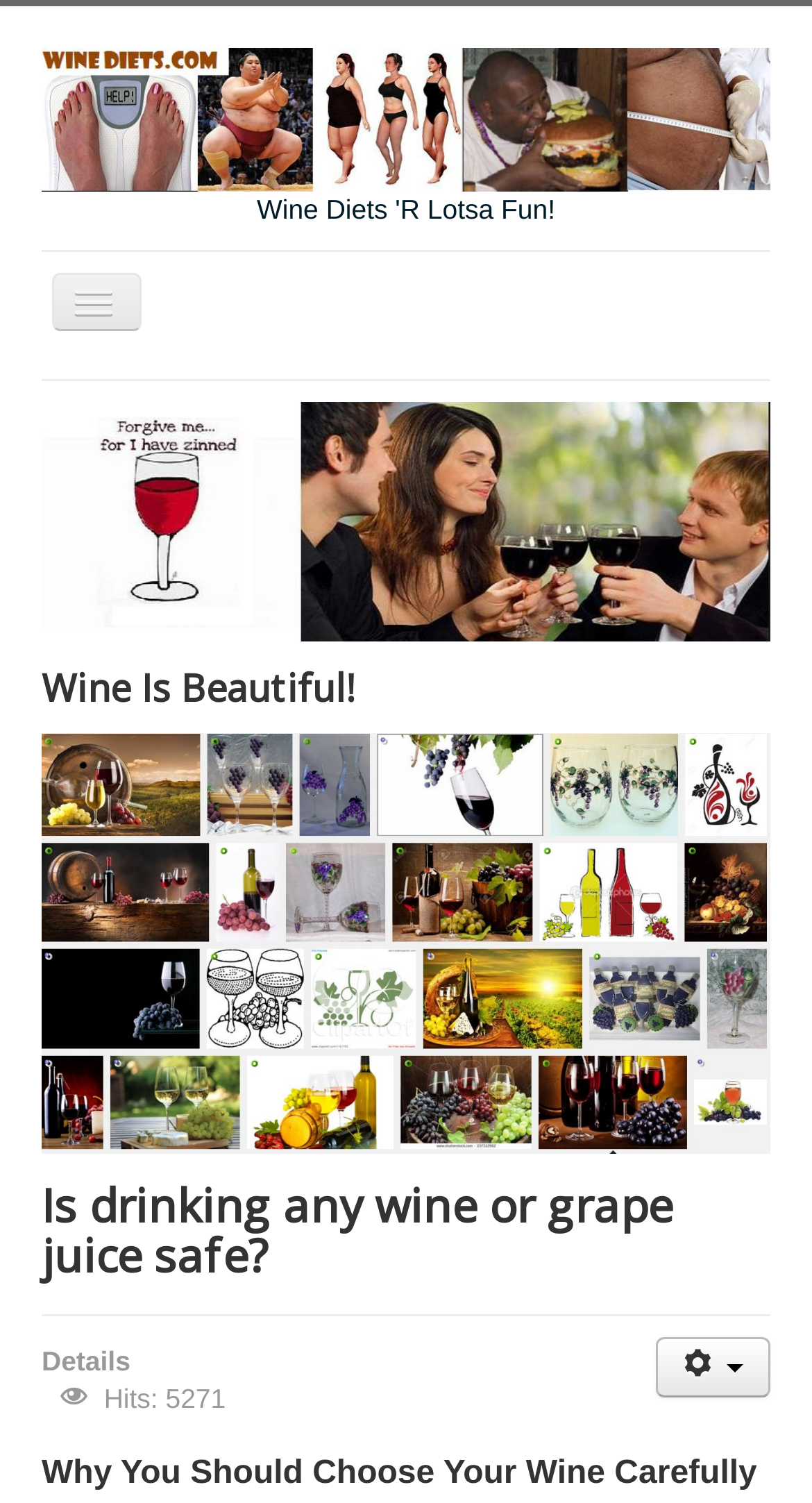What is the topic of the heading above the image?
Please utilize the information in the image to give a detailed response to the question.

I found the topic of the heading by looking at the heading element with the text 'Wine Is Beautiful!' which is located above the image on the webpage.